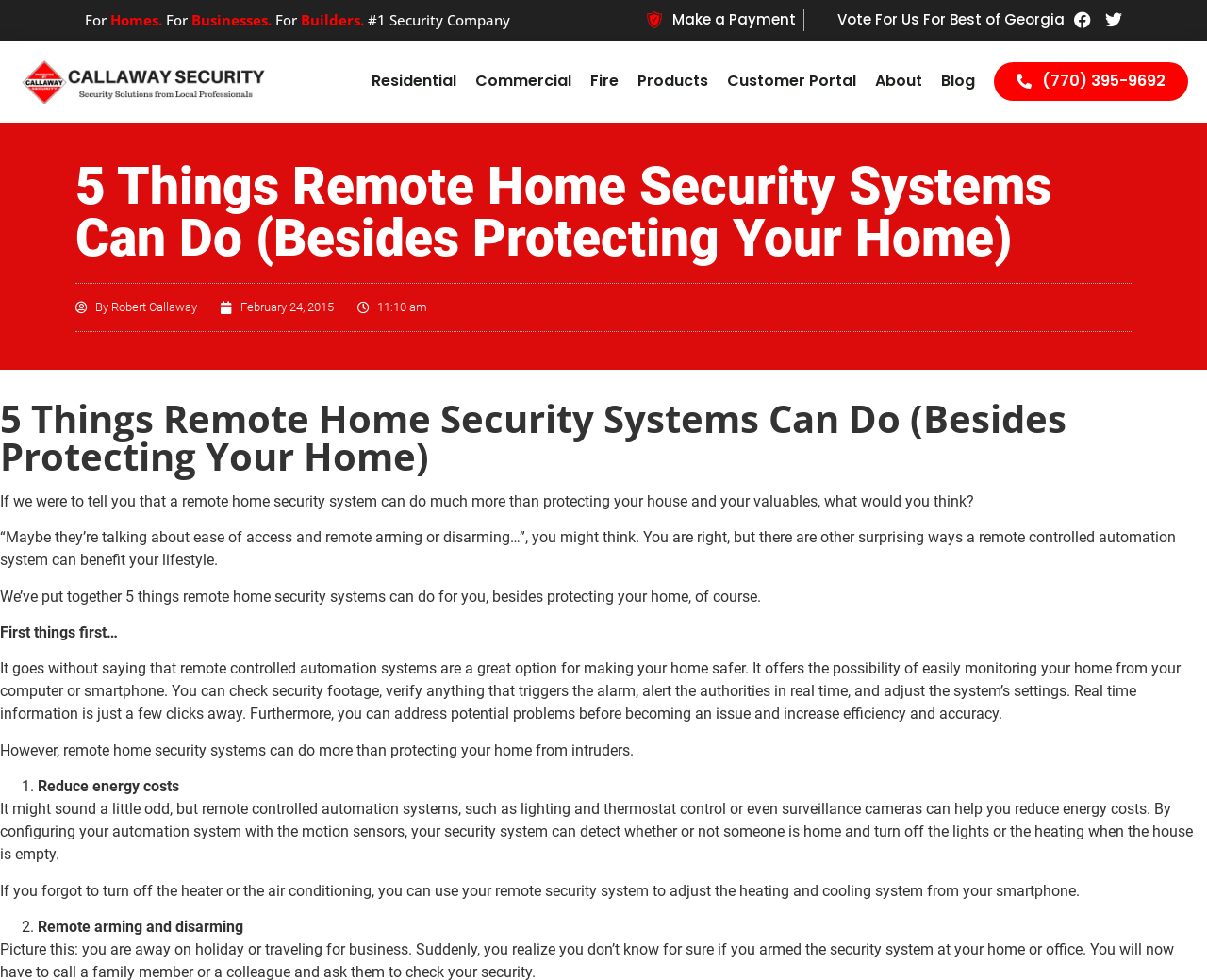Give the bounding box coordinates for the element described as: "February 24, 2015".

[0.183, 0.304, 0.277, 0.323]